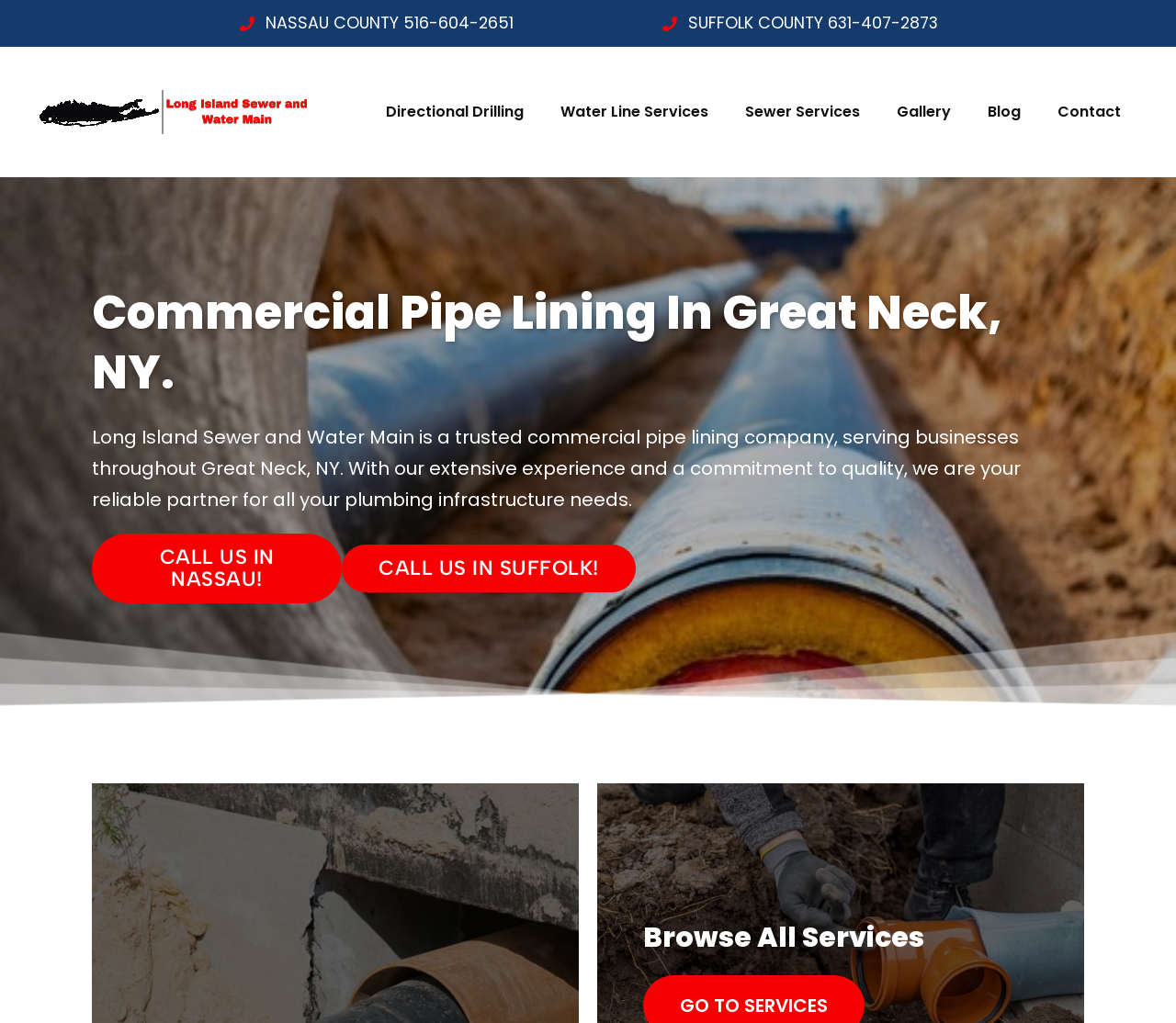Locate the bounding box for the described UI element: "Sewer Services". Ensure the coordinates are four float numbers between 0 and 1, formatted as [left, top, right, bottom].

[0.618, 0.098, 0.747, 0.121]